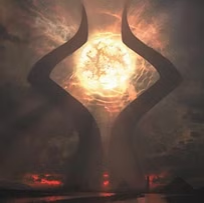What is Nicol Bolas in the game's lore?
From the image, provide a succinct answer in one word or a short phrase.

A powerful dragon planeswalker